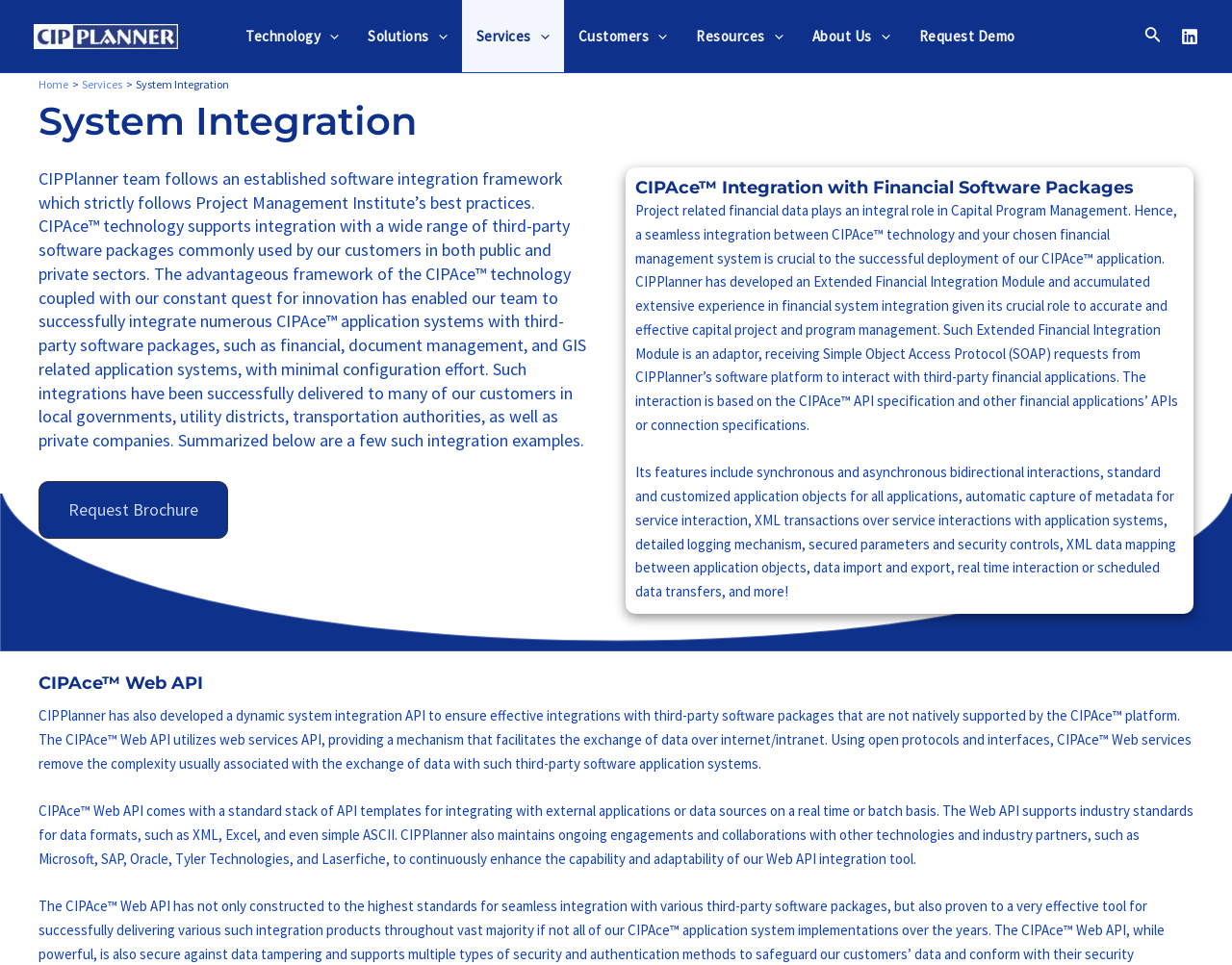Please identify the bounding box coordinates of the area I need to click to accomplish the following instruction: "Search using the search icon link".

[0.929, 0.024, 0.943, 0.05]